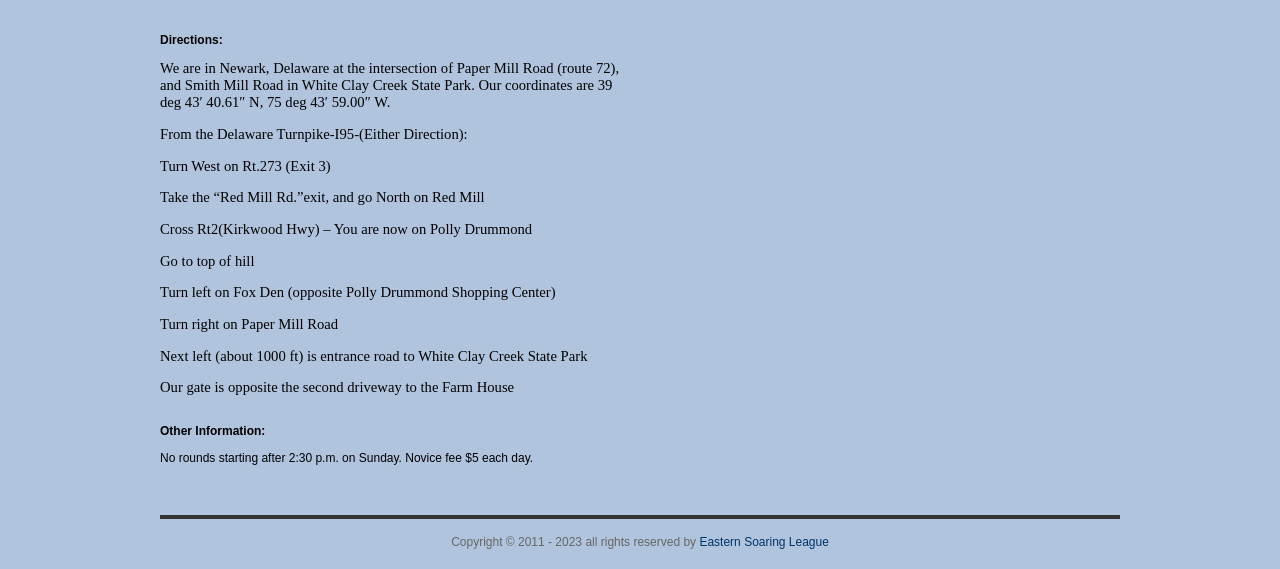What is the name of the road to turn left on after crossing Rt2?
Please provide a detailed and thorough answer to the question.

According to the directions, after crossing Rt2 (Kirkwood Hwy), one needs to 'Turn left on Fox Den (opposite Polly Drummond Shopping Center)'.